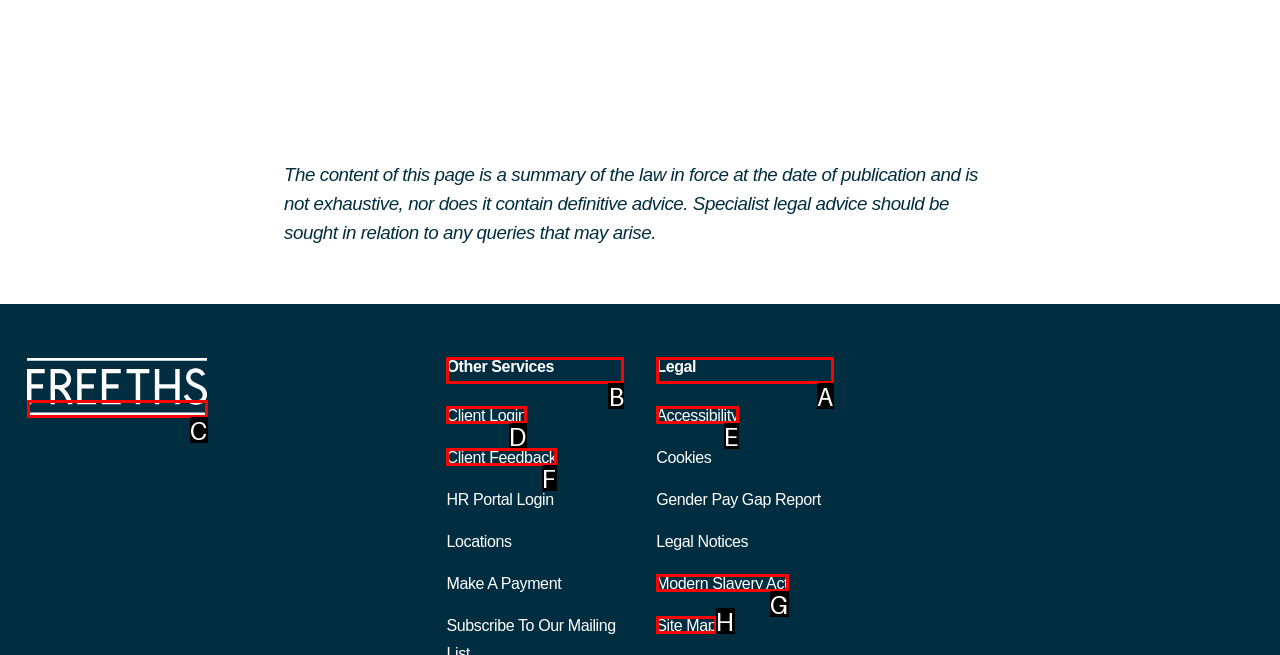Determine the HTML element to click for the instruction: access legal information.
Answer with the letter corresponding to the correct choice from the provided options.

A